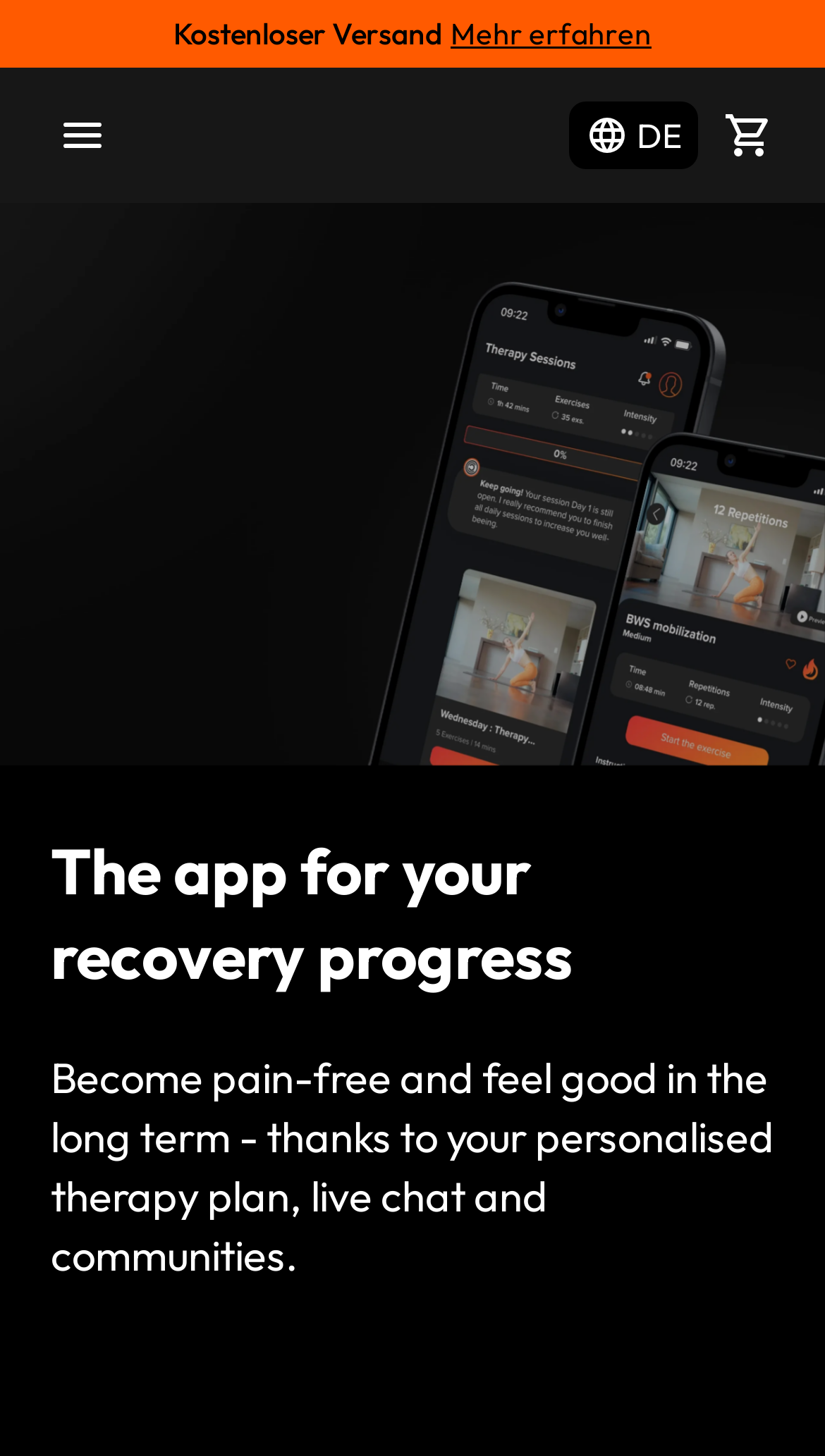Determine the bounding box for the UI element as described: "parent_node: Warum Calopad? aria-label="menu"". The coordinates should be represented as four float numbers between 0 and 1, formatted as [left, top, right, bottom].

[0.062, 0.071, 0.138, 0.115]